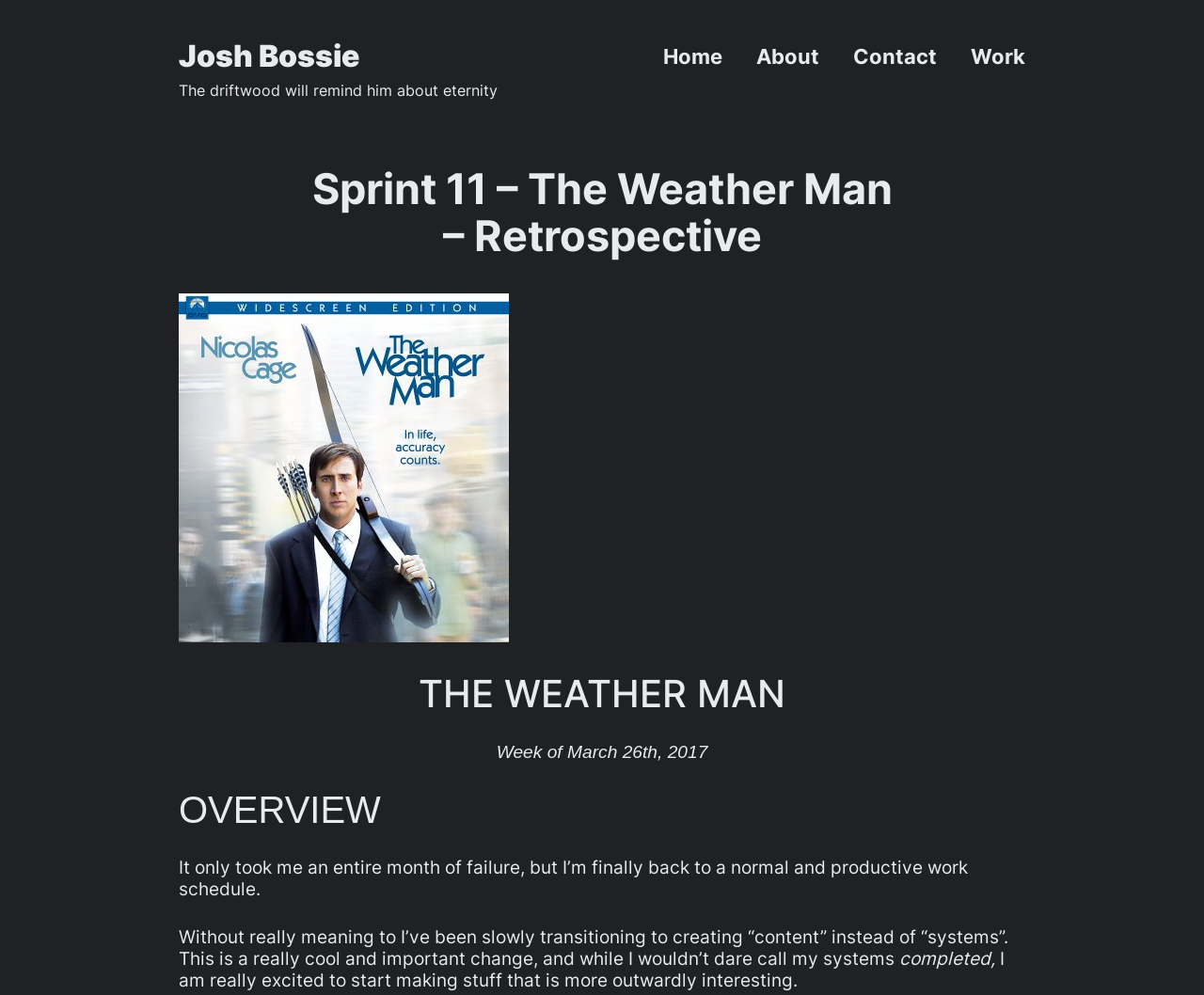Identify the bounding box for the given UI element using the description provided. Coordinates should be in the format (top-left x, top-left y, bottom-right x, bottom-right y) and must be between 0 and 1. Here is the description: Josh Bossie

[0.148, 0.038, 0.298, 0.075]